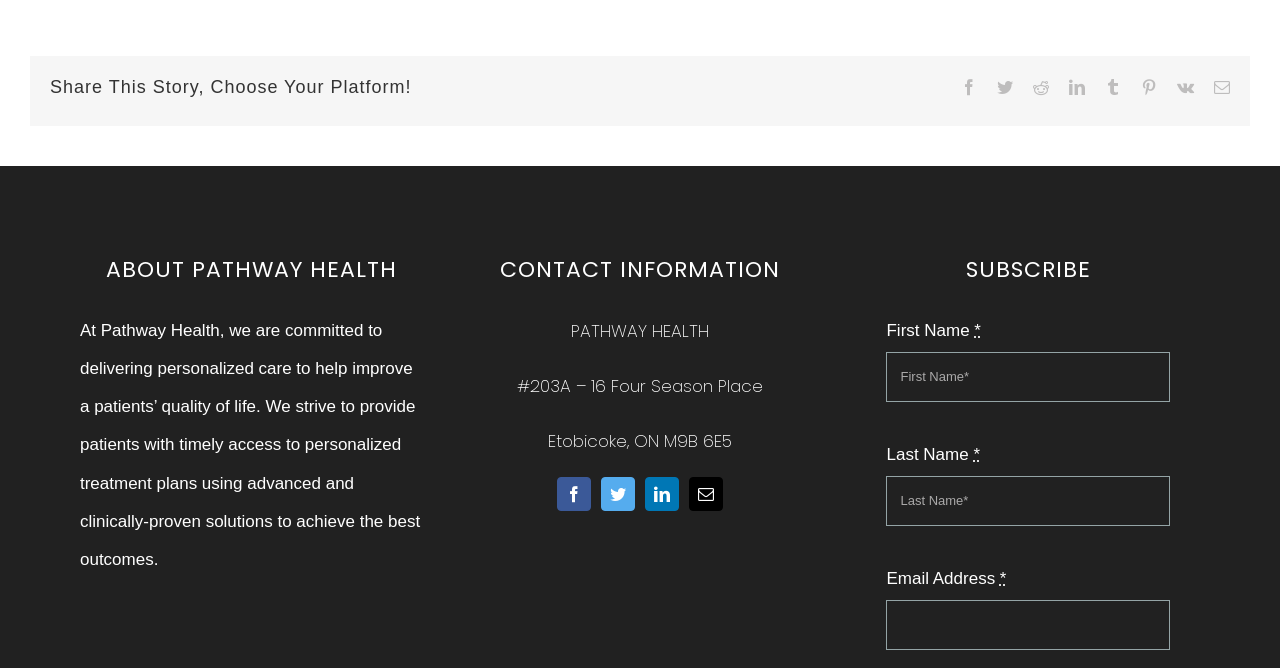What is the tone of the webpage?
Based on the visual details in the image, please answer the question thoroughly.

The tone of the webpage is professional, as evident from the formal language used in the 'ABOUT PATHWAY HEALTH' and 'CONTACT INFORMATION' sections, as well as the overall design and layout of the webpage.